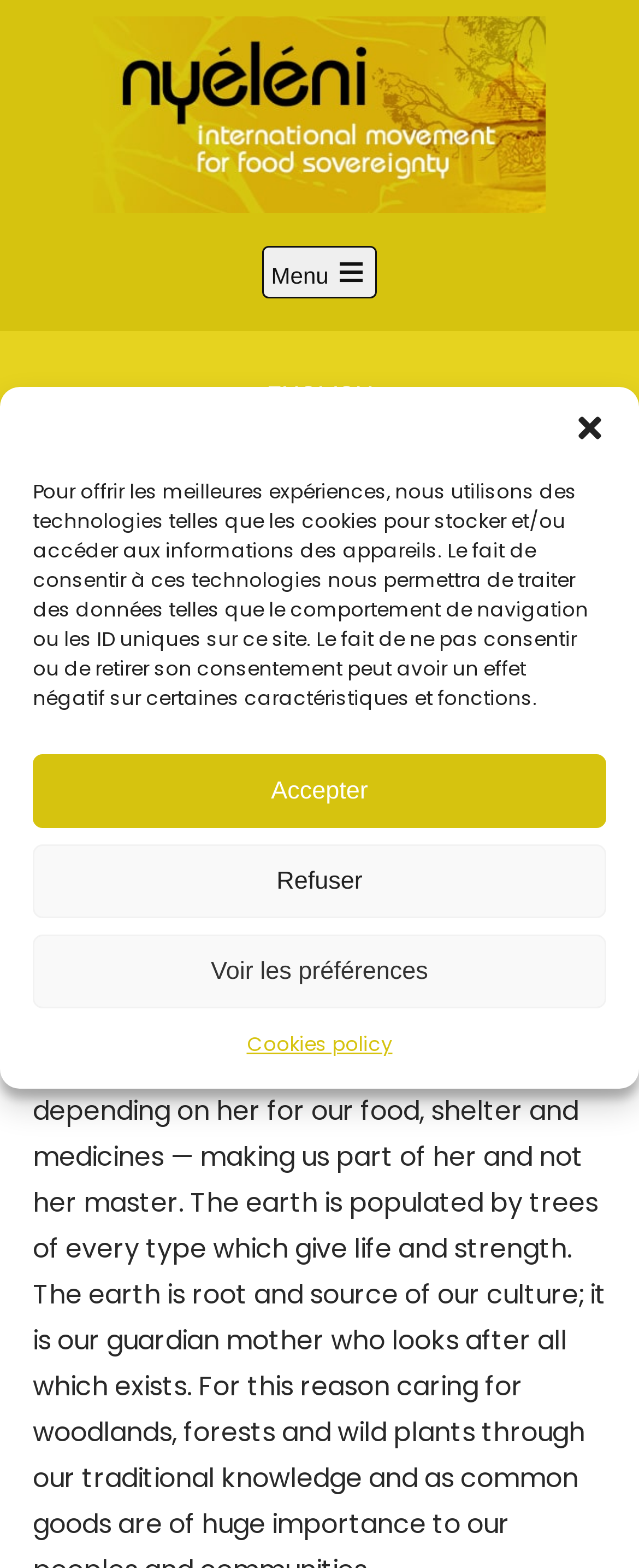What is the date mentioned on the webpage?
Provide a detailed answer to the question using information from the image.

I found a StaticText element with the text '15 December 2015' on the webpage, which suggests that this is the date mentioned on the webpage.